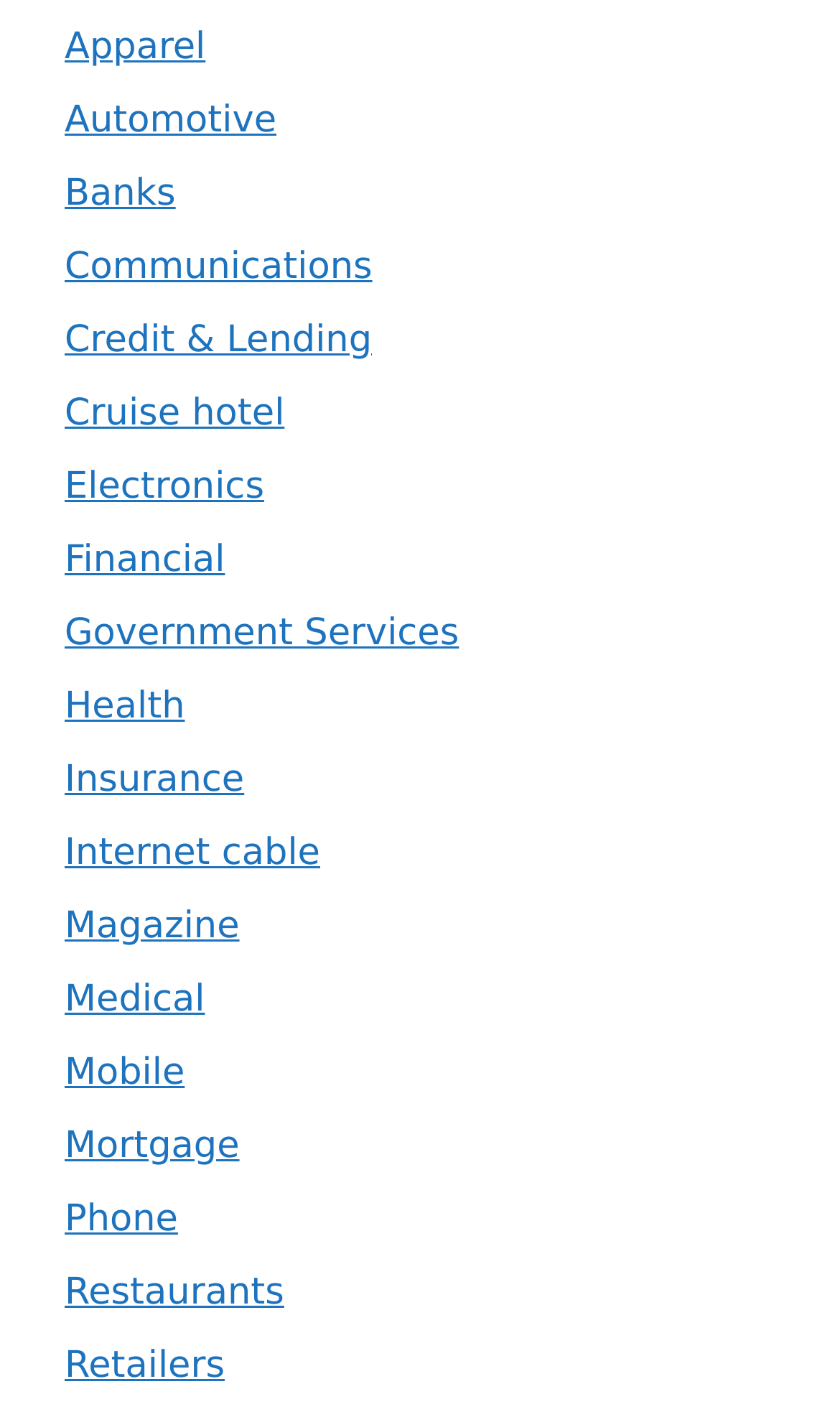Please locate the clickable area by providing the bounding box coordinates to follow this instruction: "Browse Apparel".

[0.077, 0.018, 0.245, 0.049]